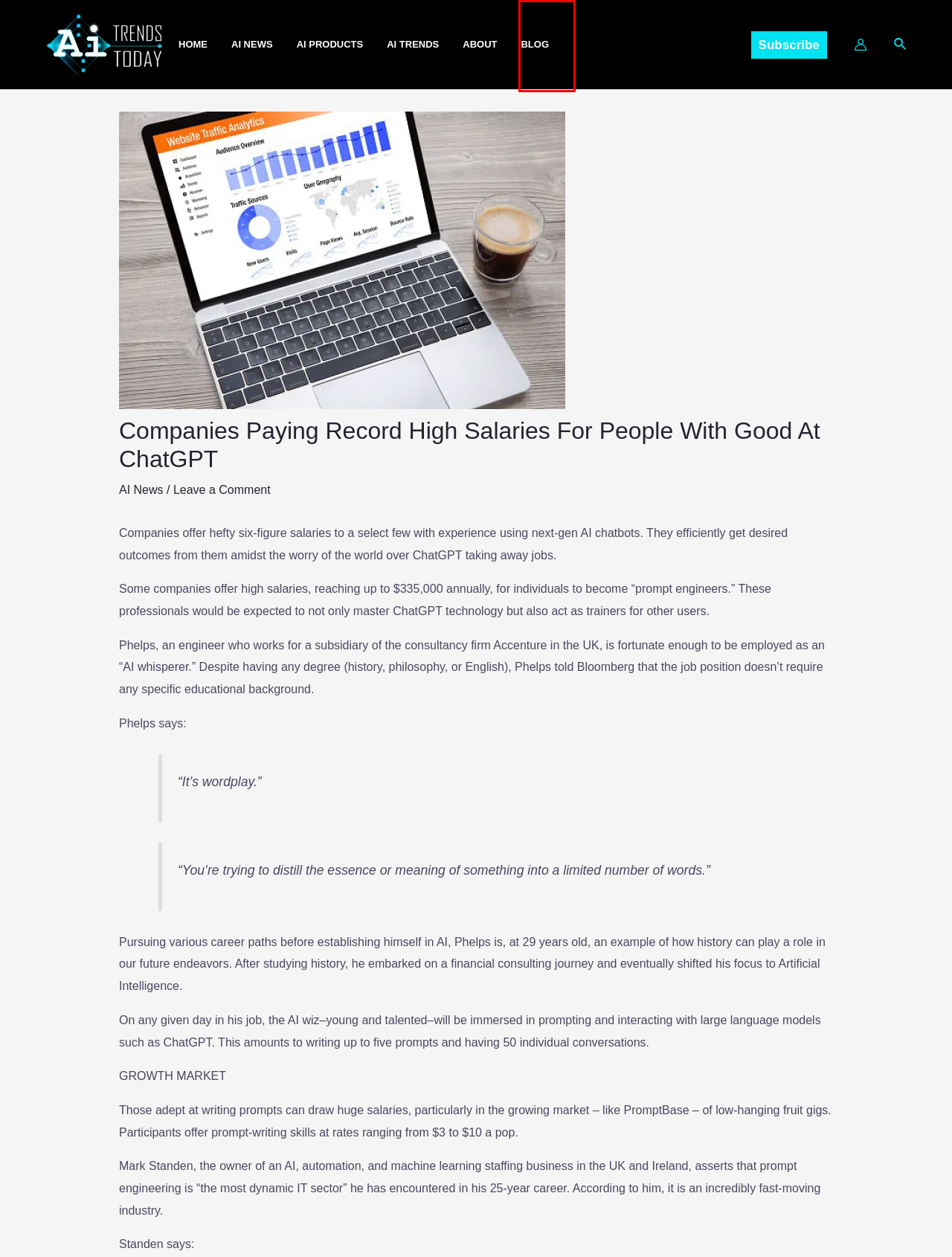You have a screenshot showing a webpage with a red bounding box around a UI element. Choose the webpage description that best matches the new page after clicking the highlighted element. Here are the options:
A. AI Trends - AI Trends Today
B. ChatGPT Passes MBA Exam Set by Wharton Professor - AI Writing Revolutionized | aitrendstoday
C. AI Products - AI Trends Today
D. Home - AI Trends Today
E. AI News - AI Trends Today
F. About - AI Trends Today
G. Top Tech Talent Discusses AI's Threat To Human Existence And What We Can Do About | aitrendstoday
H. Blog - AI Trends Today

H